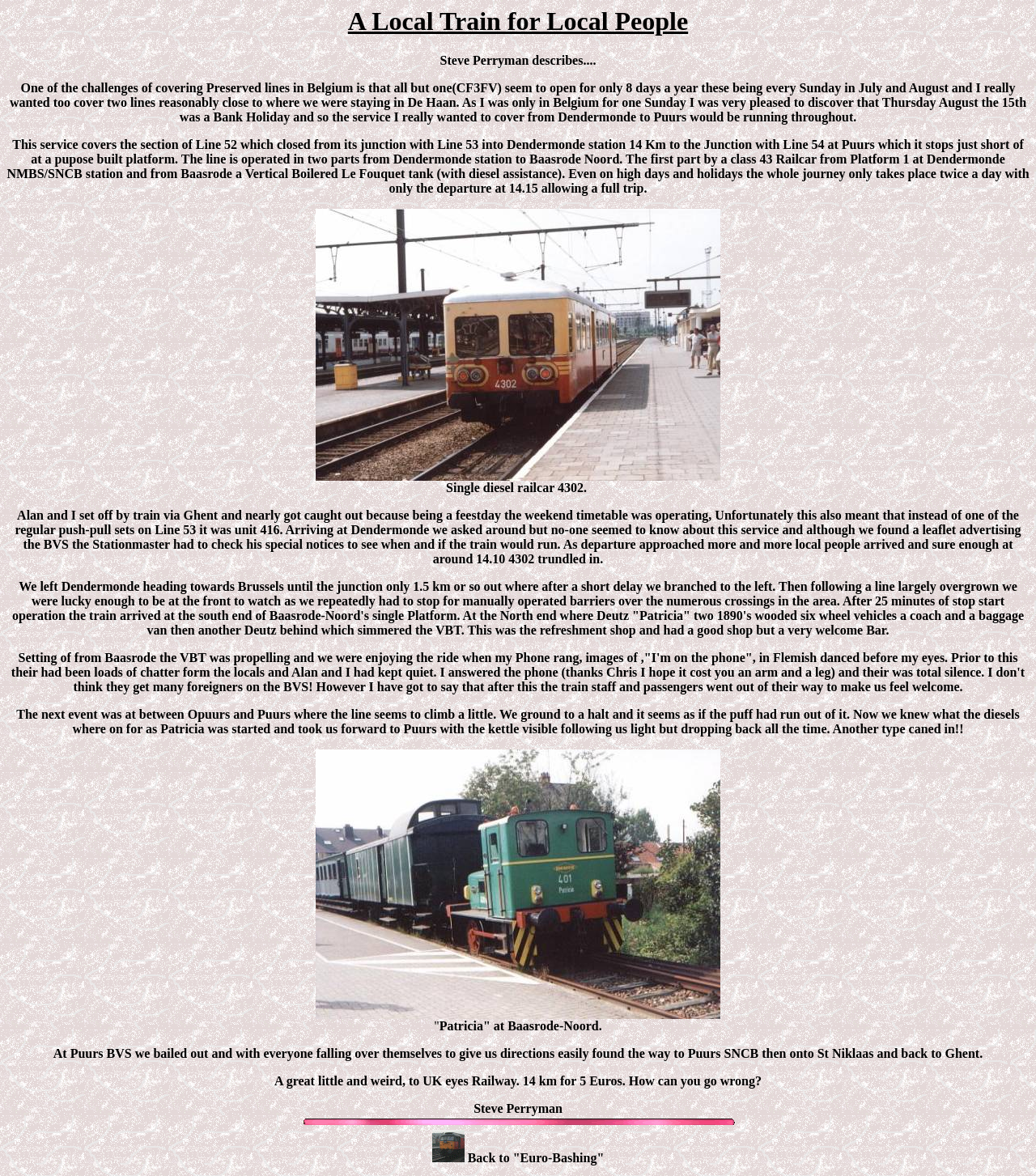Elaborate on the webpage's design and content in a detailed caption.

The webpage is about Six Bells Junction, a local train service in Belgium. At the top, there is a heading "A Local Train for Local People". Below the heading, there is a brief description of Steve Perryman, followed by a series of paragraphs describing his experience covering preserved lines in Belgium. 

The first paragraph explains the challenges of covering these lines, which are only open for 8 days a year. The second paragraph describes the service from Dendermonde to Puurs, which is operated in two parts with different trains. 

Below these paragraphs, there is an image, likely a photo of the train or the railway. The next paragraph describes the train journey, including the departure from Dendermonde and the route to Baasrode-Noord. 

Following this, there are more paragraphs describing the journey, including the train's stops and the scenery along the way. There are also more images, likely photos of the train, the railway, and the surrounding area. 

At the bottom of the page, there is a conclusion about the experience, with the author praising the railway as "a great little and weird, to UK eyes Railway" that offers good value for money. The author's name, Steve Perryman, is also mentioned again. There is a link to "Back to 'Euro-Bashing'" at the very bottom of the page, accompanied by a small image.